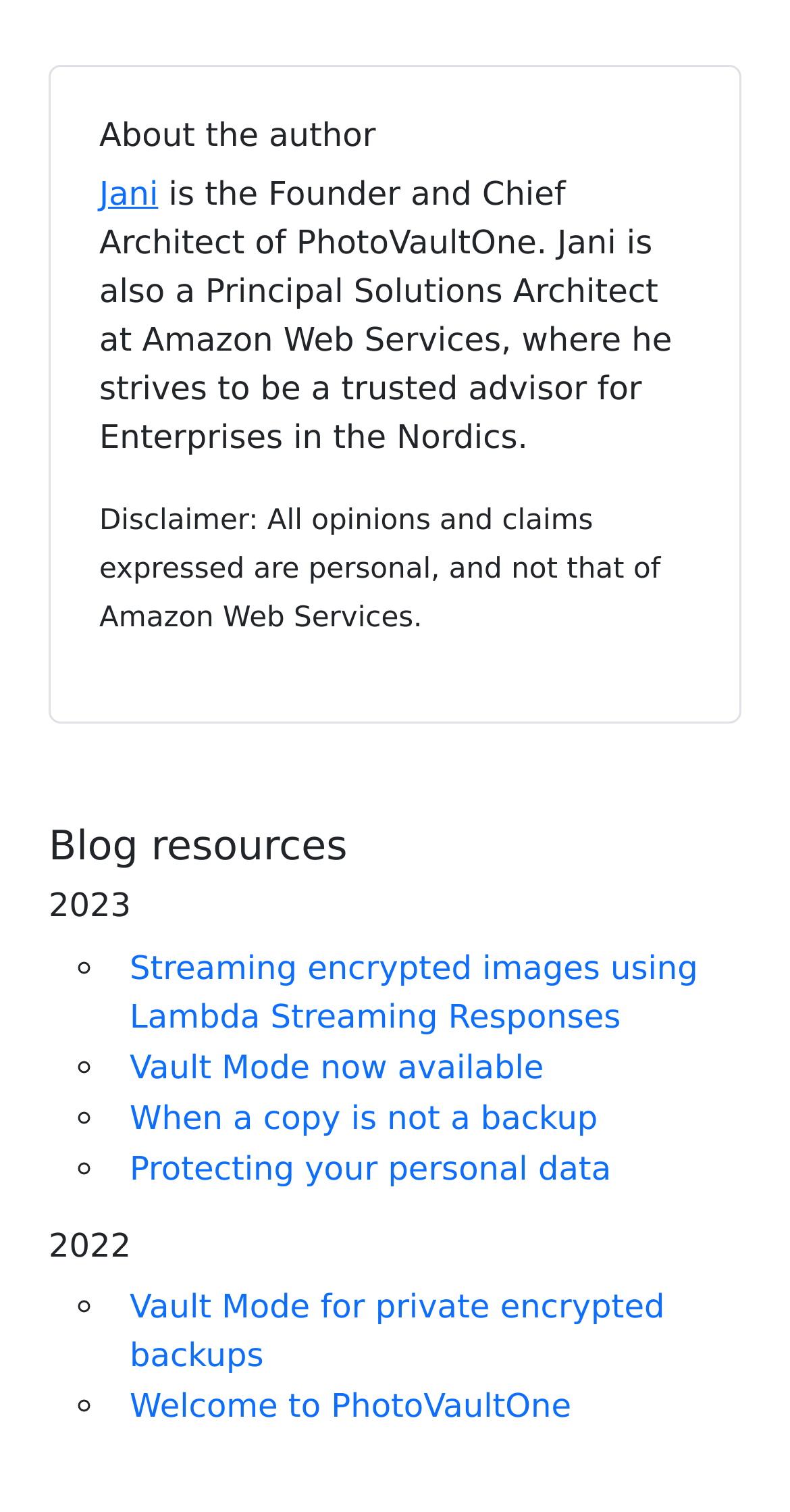Answer the question below using just one word or a short phrase: 
What is the author's profession?

Principal Solutions Architect